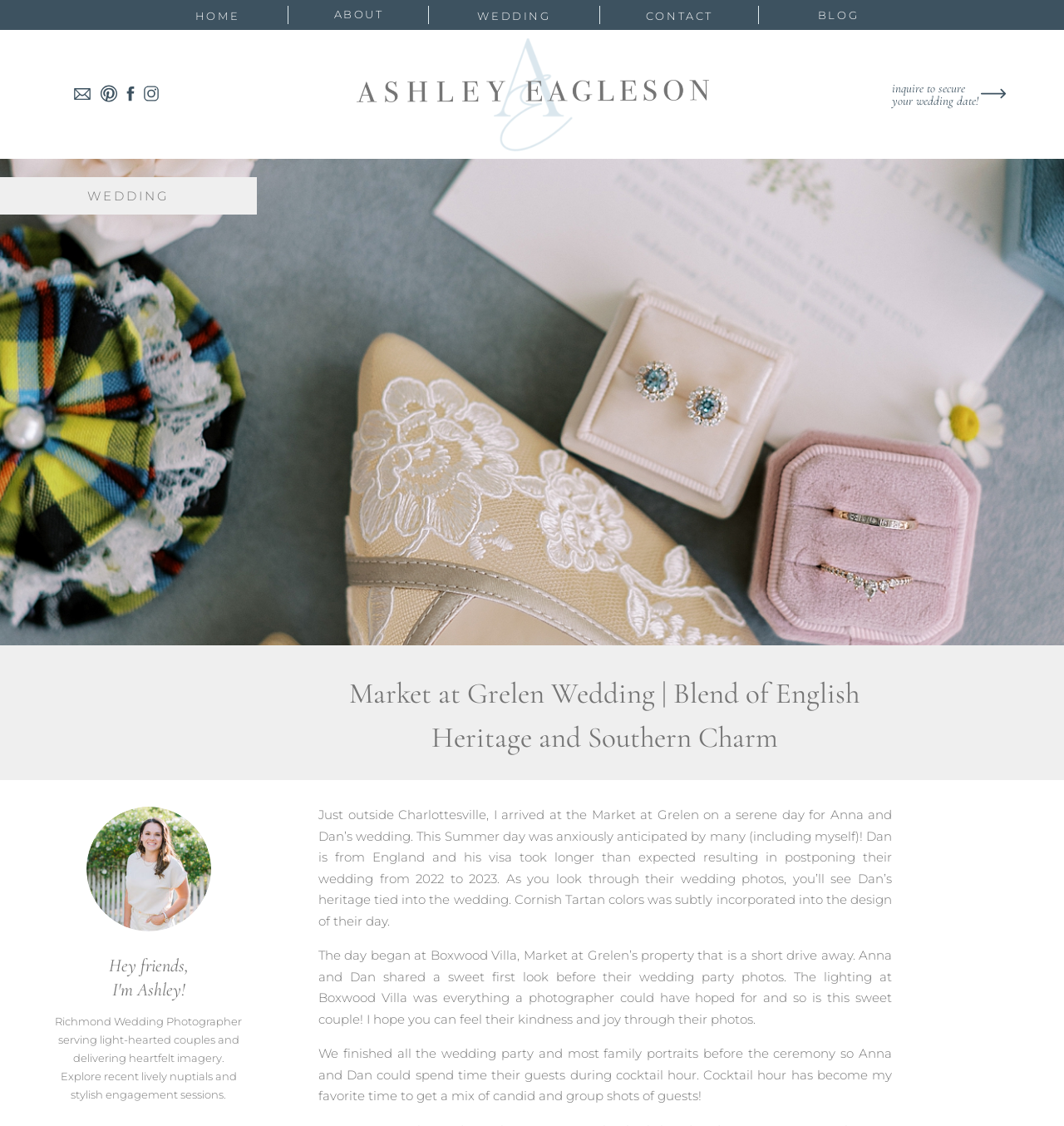What is the theme of Dan's heritage incorporated into the wedding design?
Based on the image, answer the question with as much detail as possible.

The theme of Dan's heritage incorporated into the wedding design is mentioned in the paragraph 'Dan is from England and his visa took longer than expected resulting in postponing their wedding from 2022 to 2023. As you look through their wedding photos, you’ll see Dan’s heritage tied into the wedding. Cornish Tartan colors was subtly incorporated into the design of their day.'.